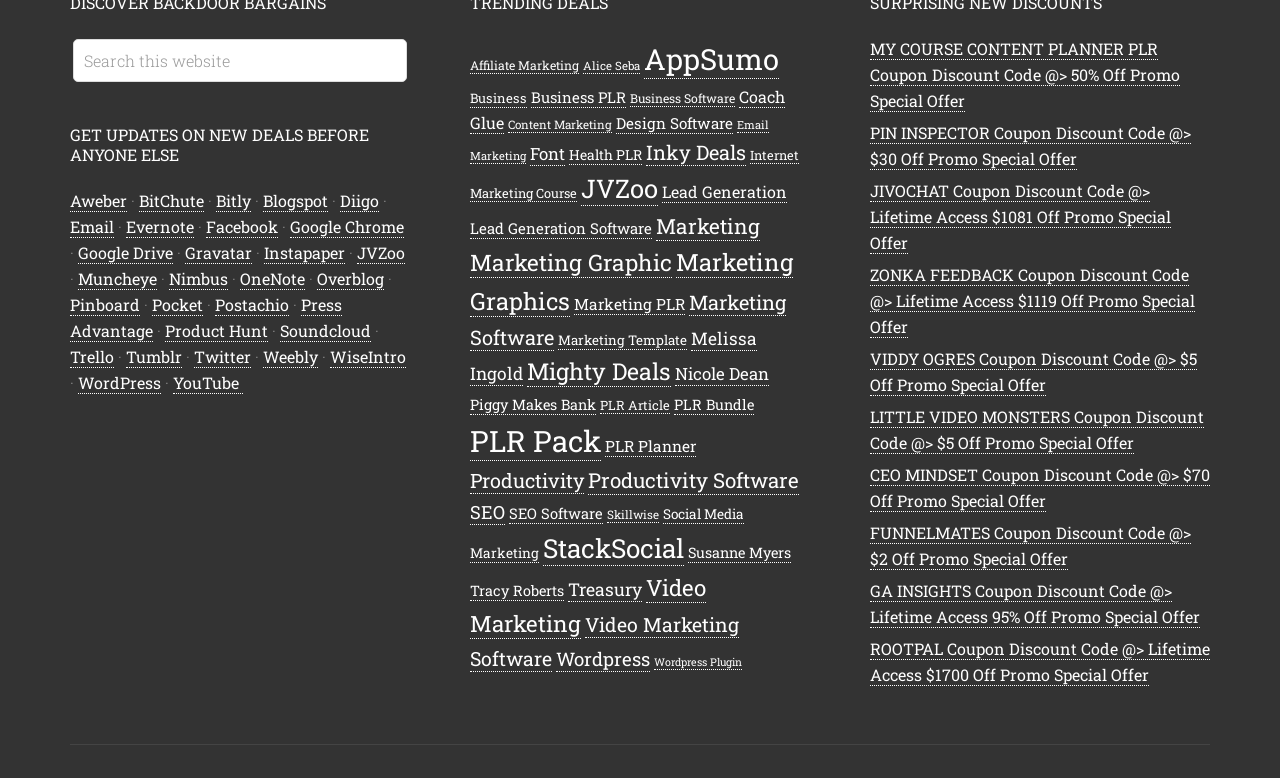Determine the bounding box coordinates for the area you should click to complete the following instruction: "Explore Affiliate Marketing".

[0.367, 0.074, 0.452, 0.096]